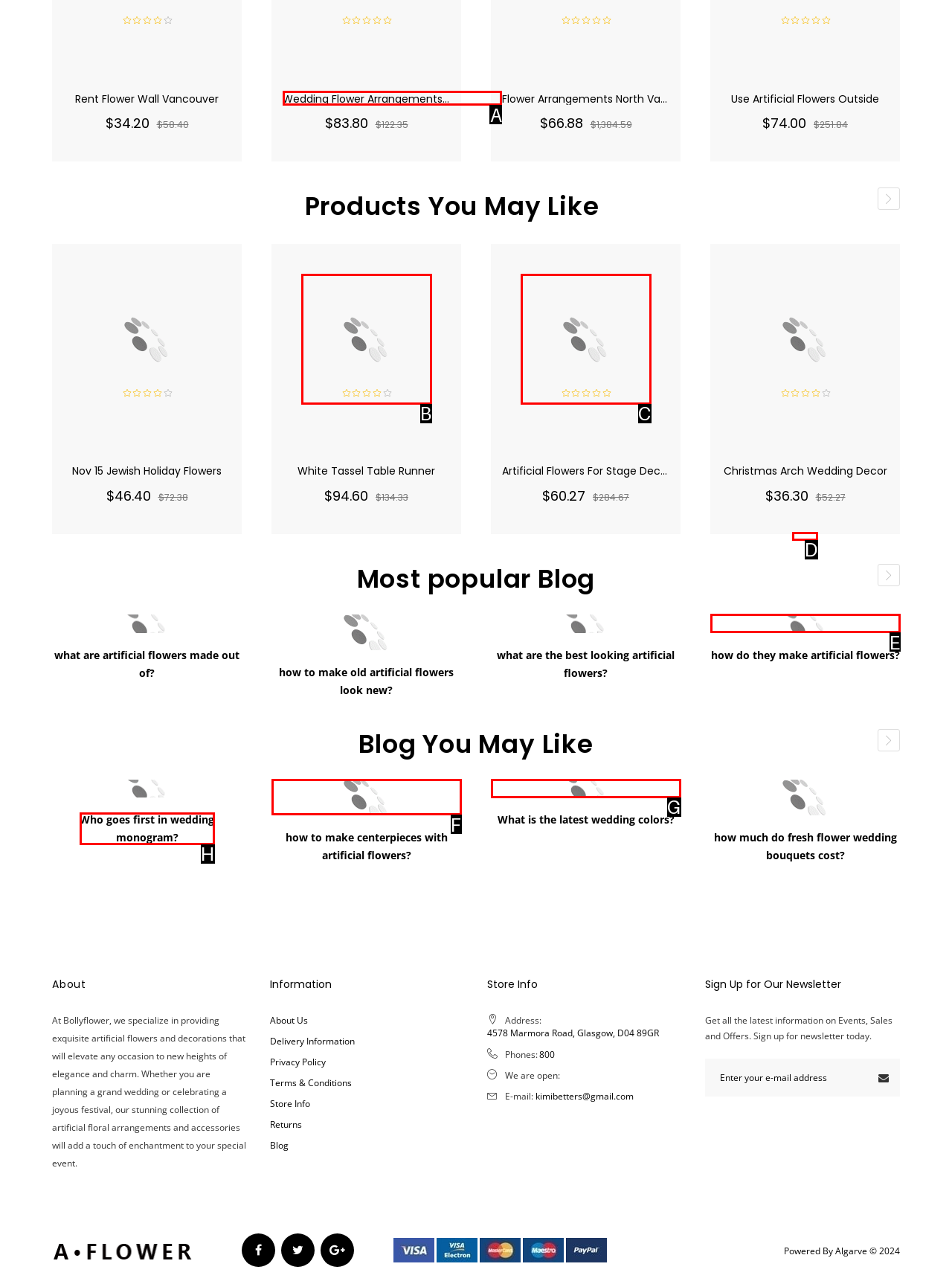To achieve the task: View 'Wedding Flower Arrangements Vancouver', indicate the letter of the correct choice from the provided options.

A